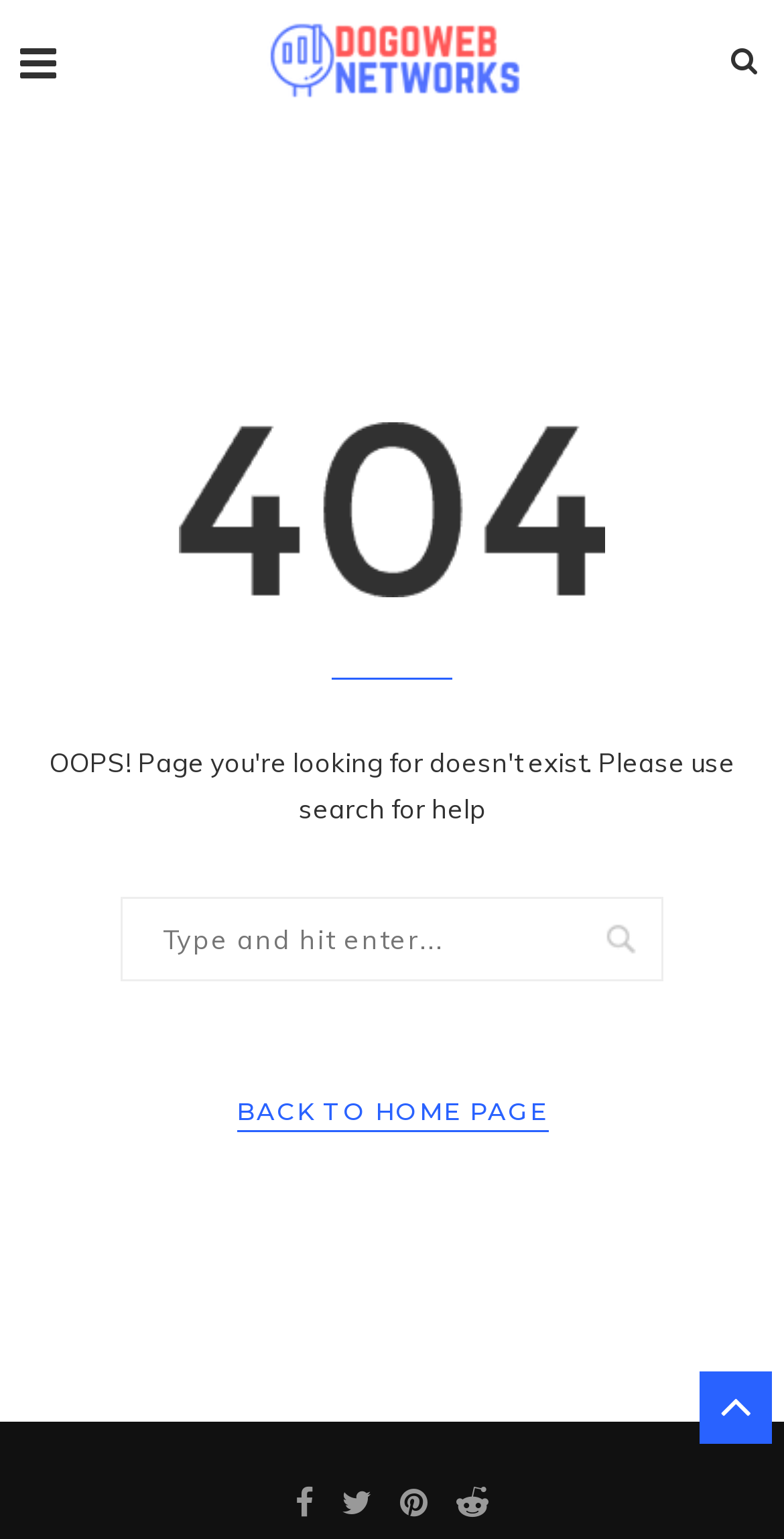What is the text on the button below the search textbox?
Refer to the image and provide a thorough answer to the question.

The link element with the text 'BACK TO HOME PAGE' is located below the search textbox, which suggests that it is a button that allows users to navigate back to the home page of the website.